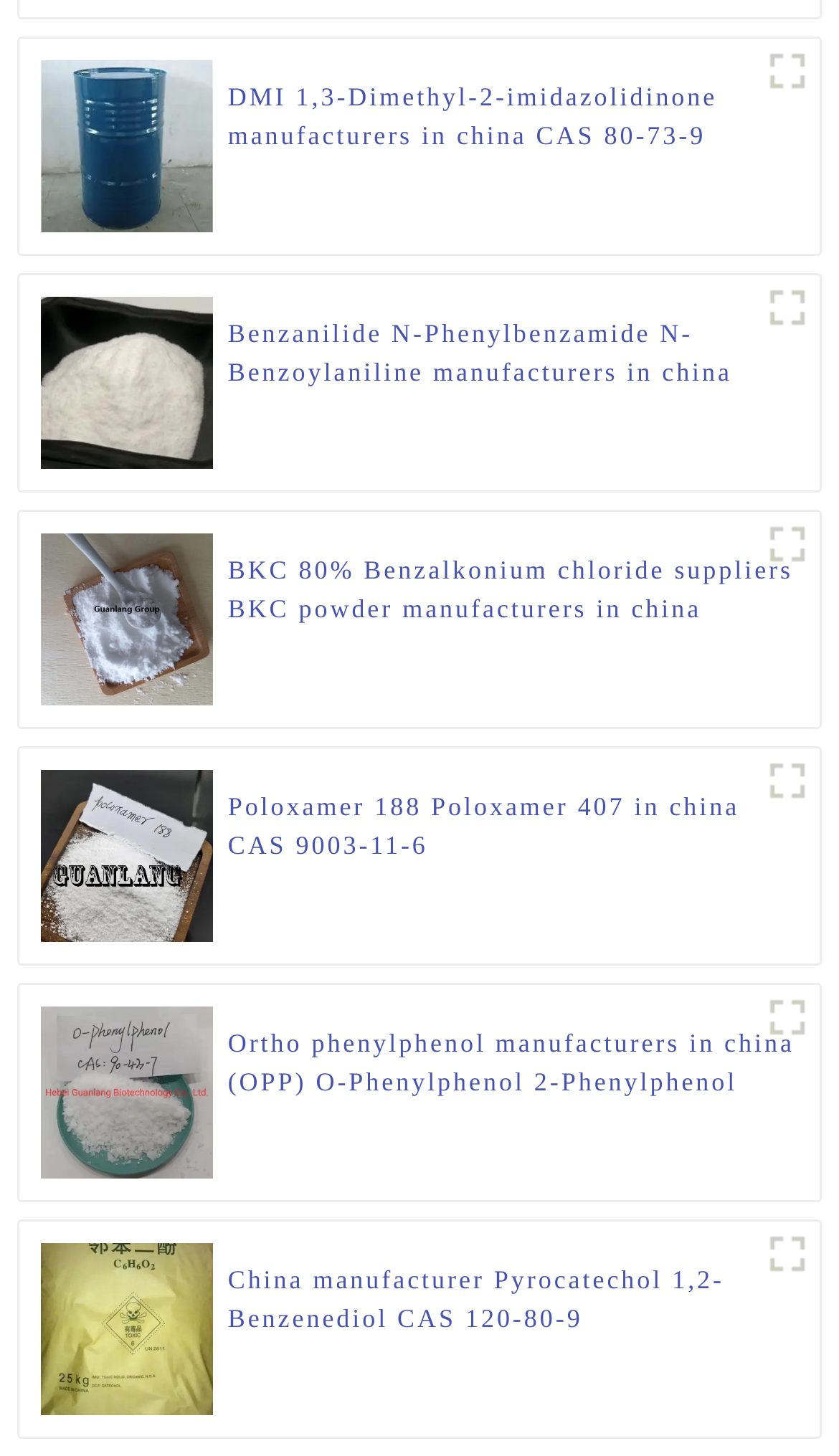Please identify the bounding box coordinates of where to click in order to follow the instruction: "Get information about Pyrocatechol 1,2-Benzenediol".

[0.272, 0.866, 0.952, 0.919]